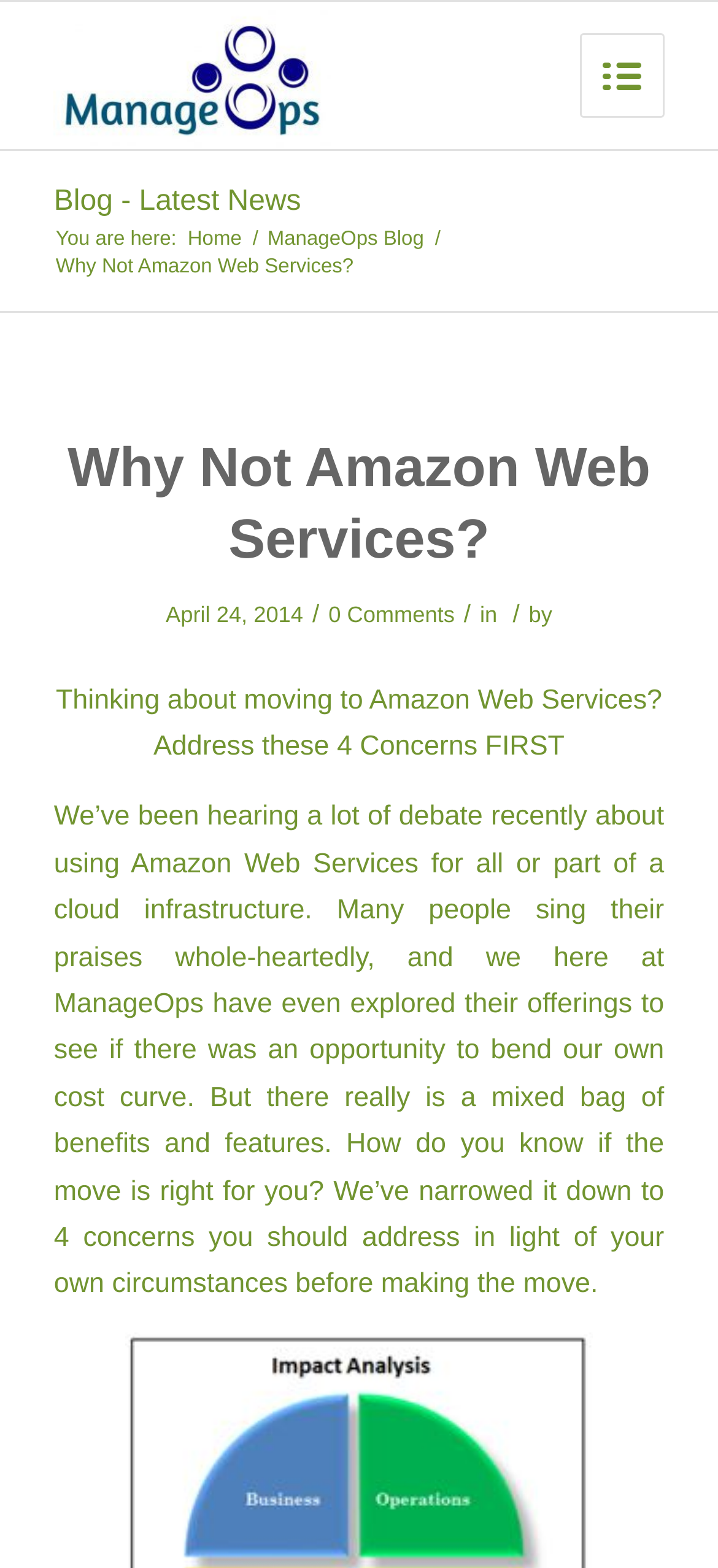Calculate the bounding box coordinates for the UI element based on the following description: "aria-label="GPJ Logo web"". Ensure the coordinates are four float numbers between 0 and 1, i.e., [left, top, right, bottom].

None